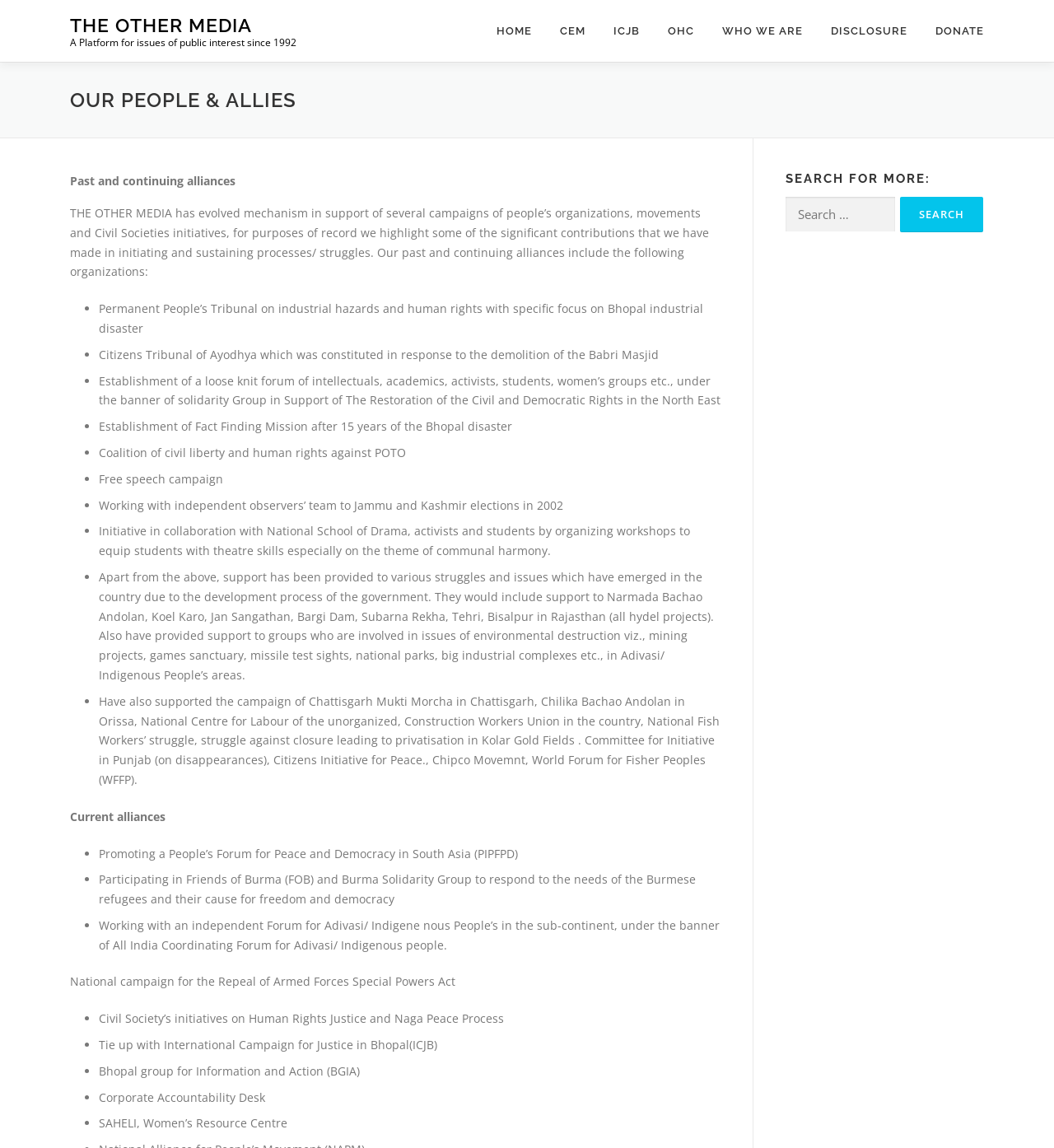Answer briefly with one word or phrase:
What is the purpose of the search box?

Search for more